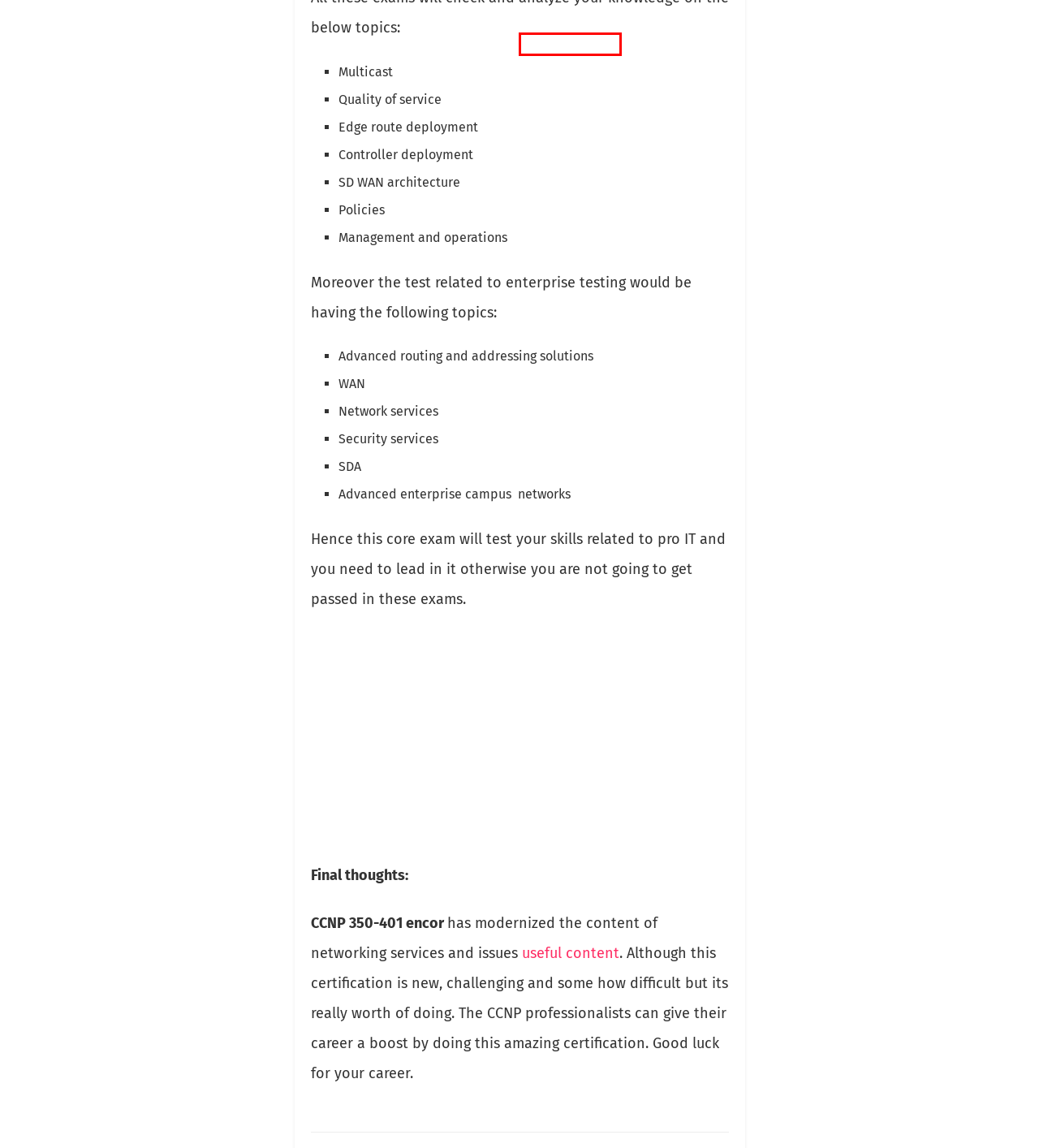A screenshot of a webpage is provided, featuring a red bounding box around a specific UI element. Identify the webpage description that most accurately reflects the new webpage after interacting with the selected element. Here are the candidates:
A. How Can You Distinguish a Good Tattoo Artist From a Bad One? - Wheon
B. Health Archives - Wheon
C. videos - Wheon
D. Forums - Wheon
E. How to choose the right stocks to invest in - Wheon
F. Privacy Policy - Wheon
G. Business Archives - Wheon
H. 2024 New CCNP Certification Exam Dumps & Practice - SPOTO

H